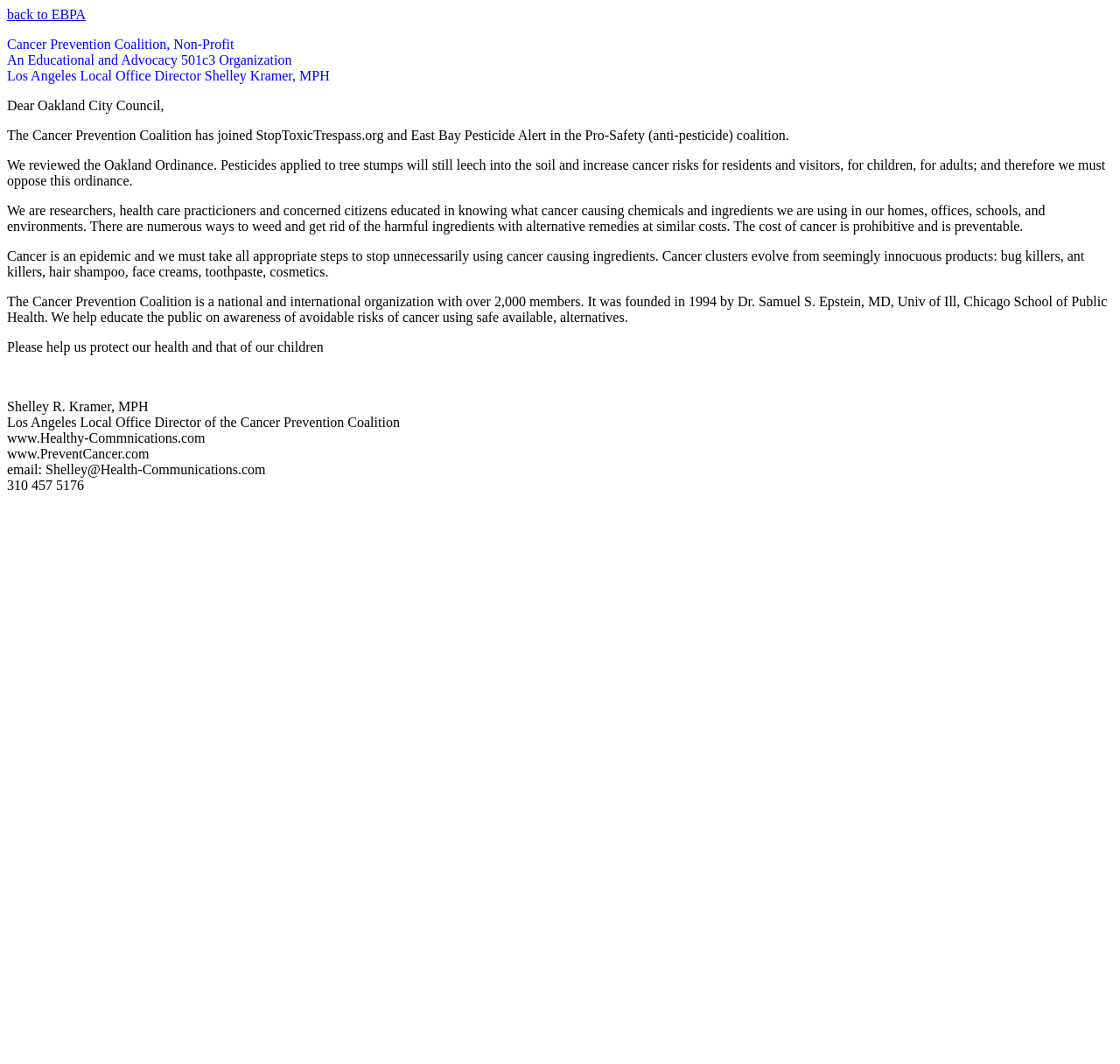Give a concise answer of one word or phrase to the question: 
How many members does the Cancer Prevention Coalition have?

Over 2,000